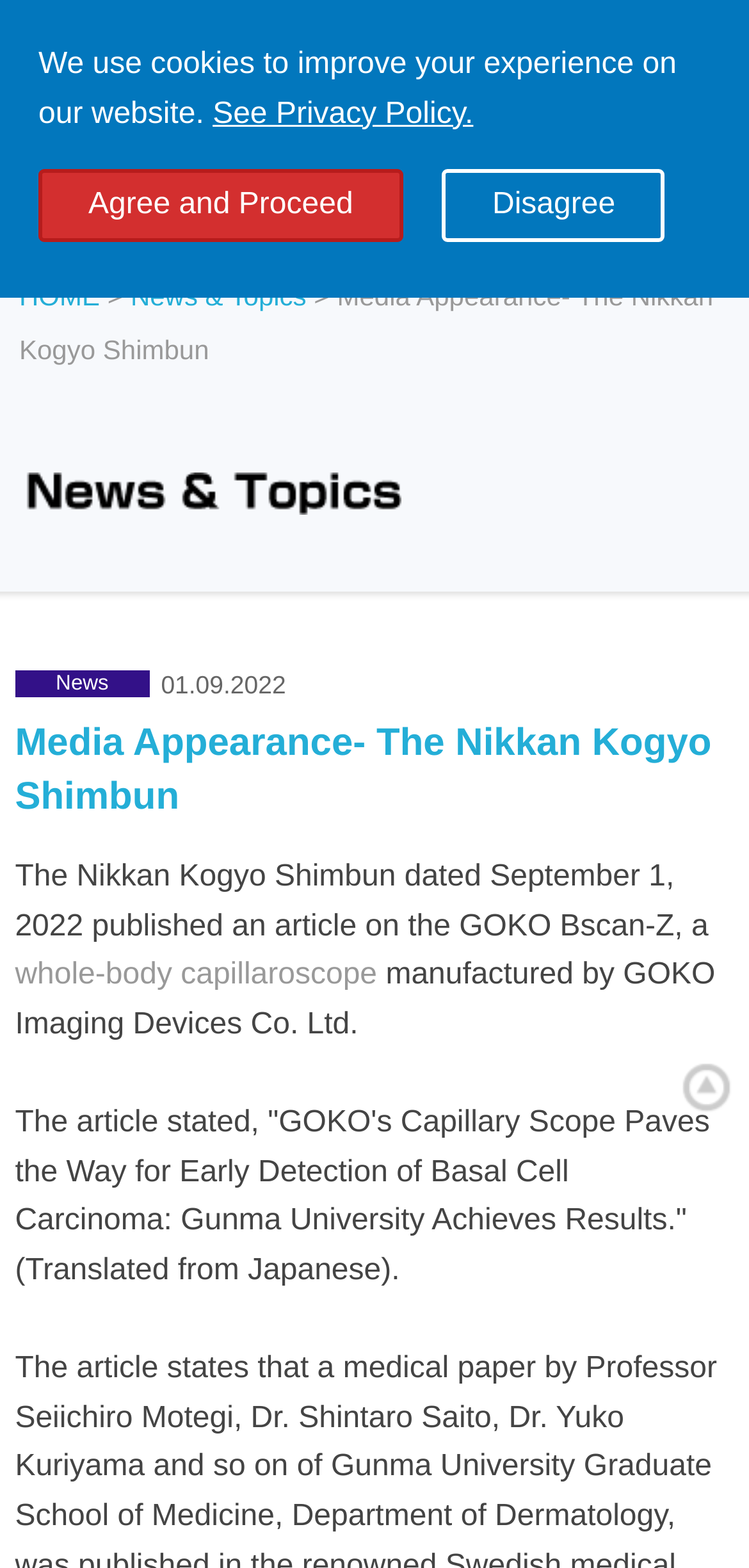Could you locate the bounding box coordinates for the section that should be clicked to accomplish this task: "Contact Us".

[0.4, 0.088, 0.644, 0.109]